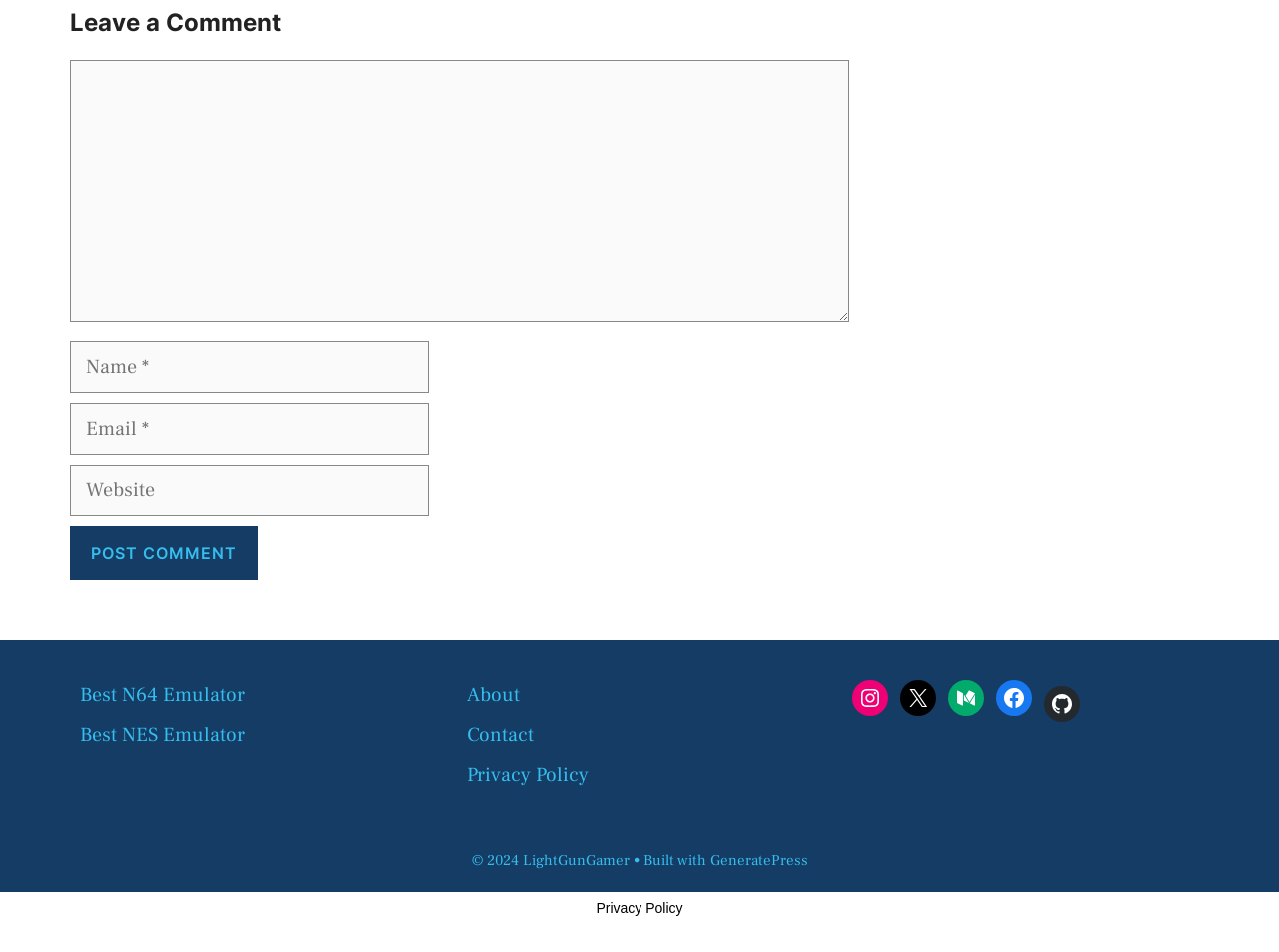What is the label of the first textbox in the comment section?
Examine the image closely and answer the question with as much detail as possible.

I looked at the comment section and found that the first textbox has a label 'Comment', which is indicated by the StaticText element with the text 'Comment'.